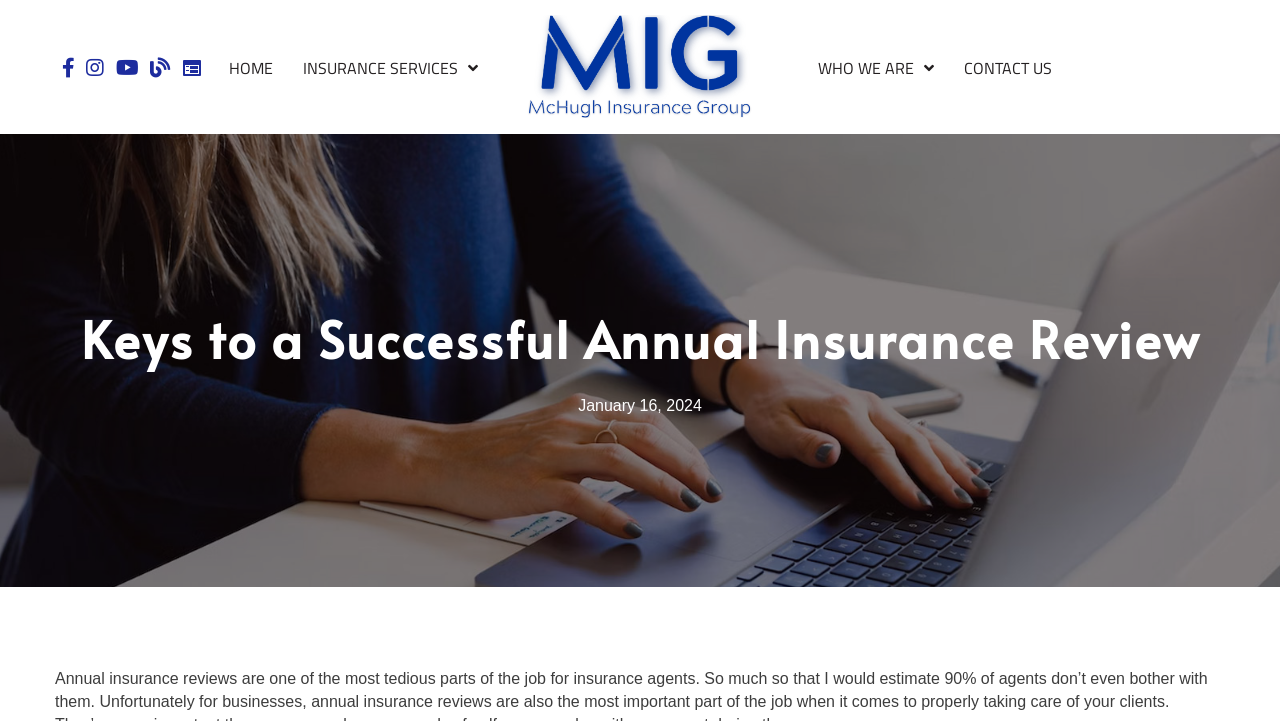Determine the bounding box coordinates of the UI element that matches the following description: "Contact Us". The coordinates should be four float numbers between 0 and 1 in the format [left, top, right, bottom].

[0.745, 0.069, 0.829, 0.119]